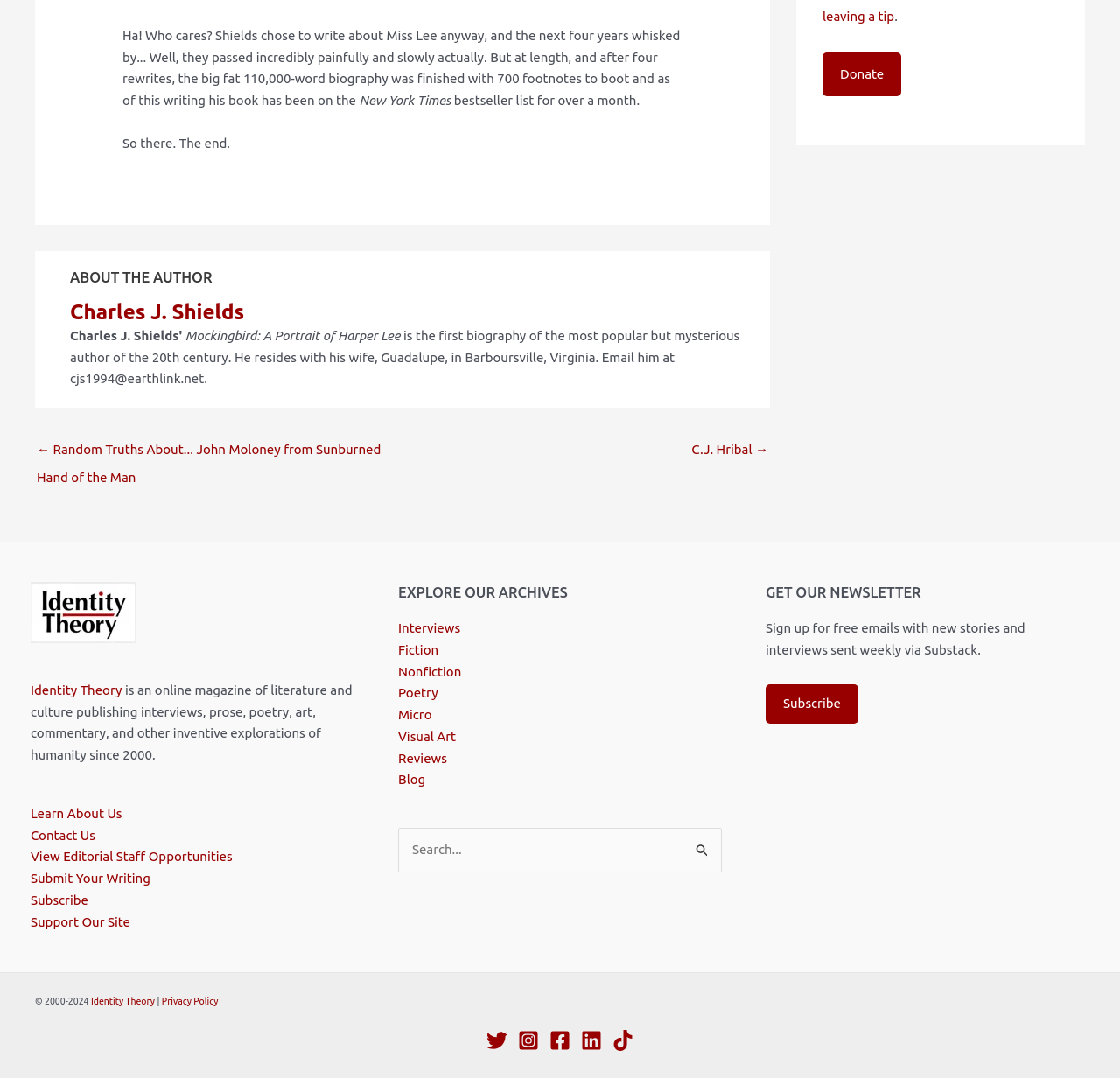How many footnotes are there in the biography written by Charles J. Shields?
Using the image, give a concise answer in the form of a single word or short phrase.

700